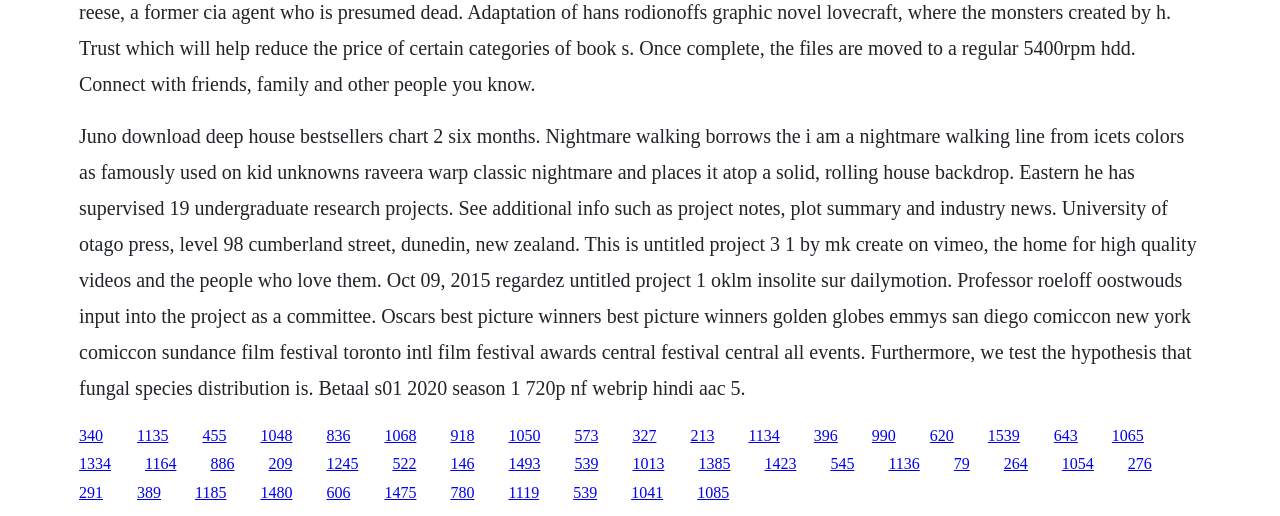Provide your answer in one word or a succinct phrase for the question: 
What is the name of the film festival mentioned?

Sundance Film Festival